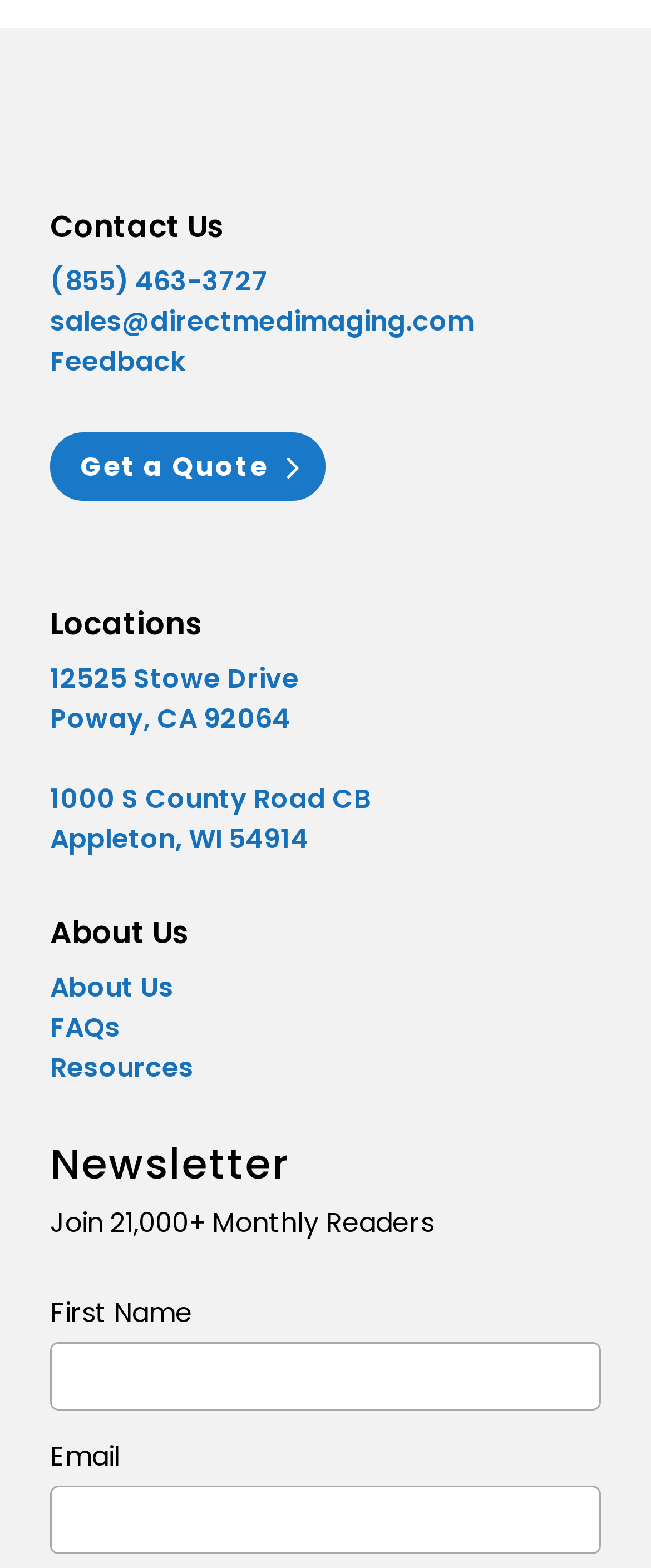Reply to the question with a brief word or phrase: How many links are there under 'About Us'?

2